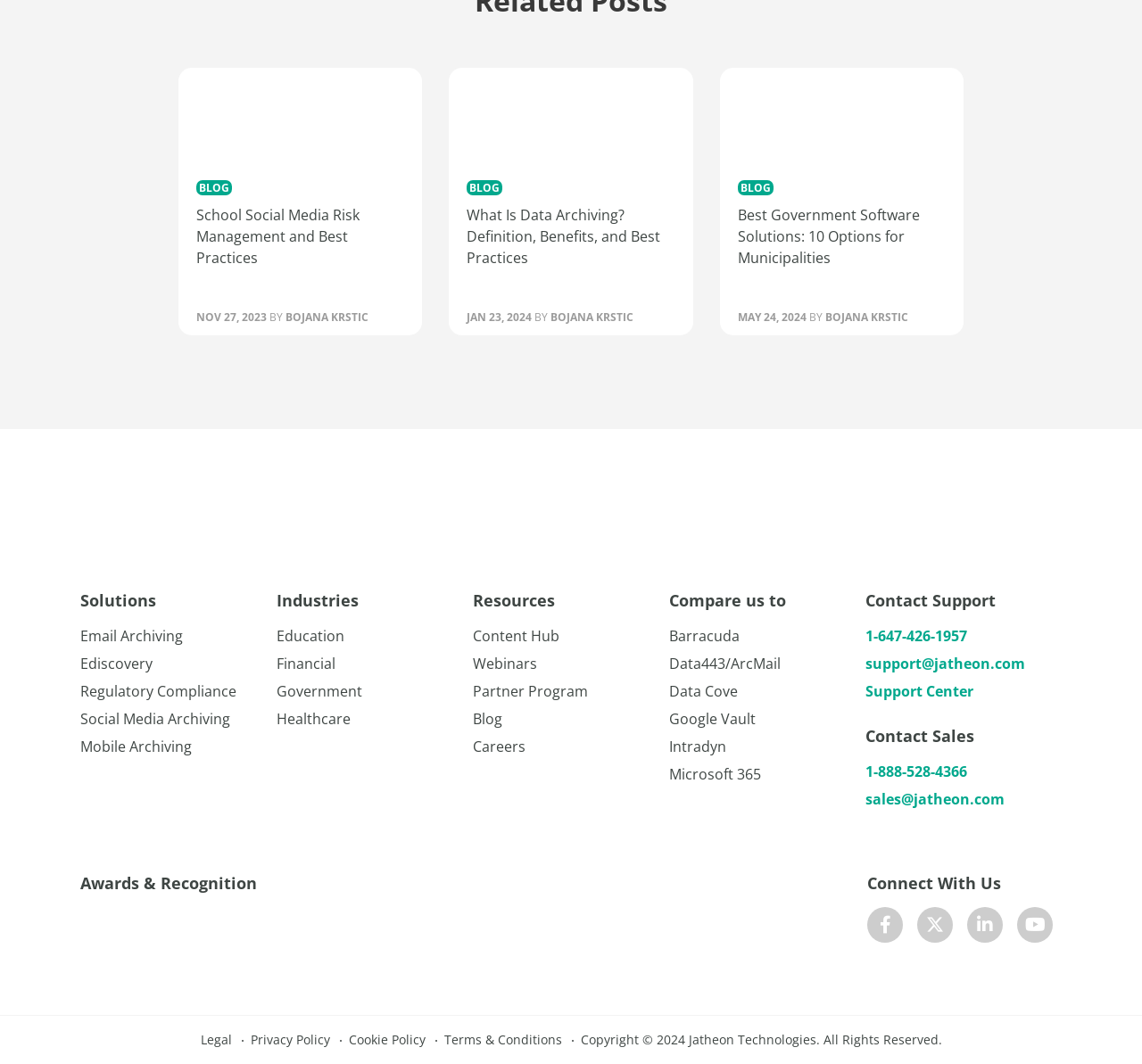What is the author of the blog post 'School Social Media Risk Management and Best Practices'?
Give a one-word or short-phrase answer derived from the screenshot.

BOJANA KRSTIC